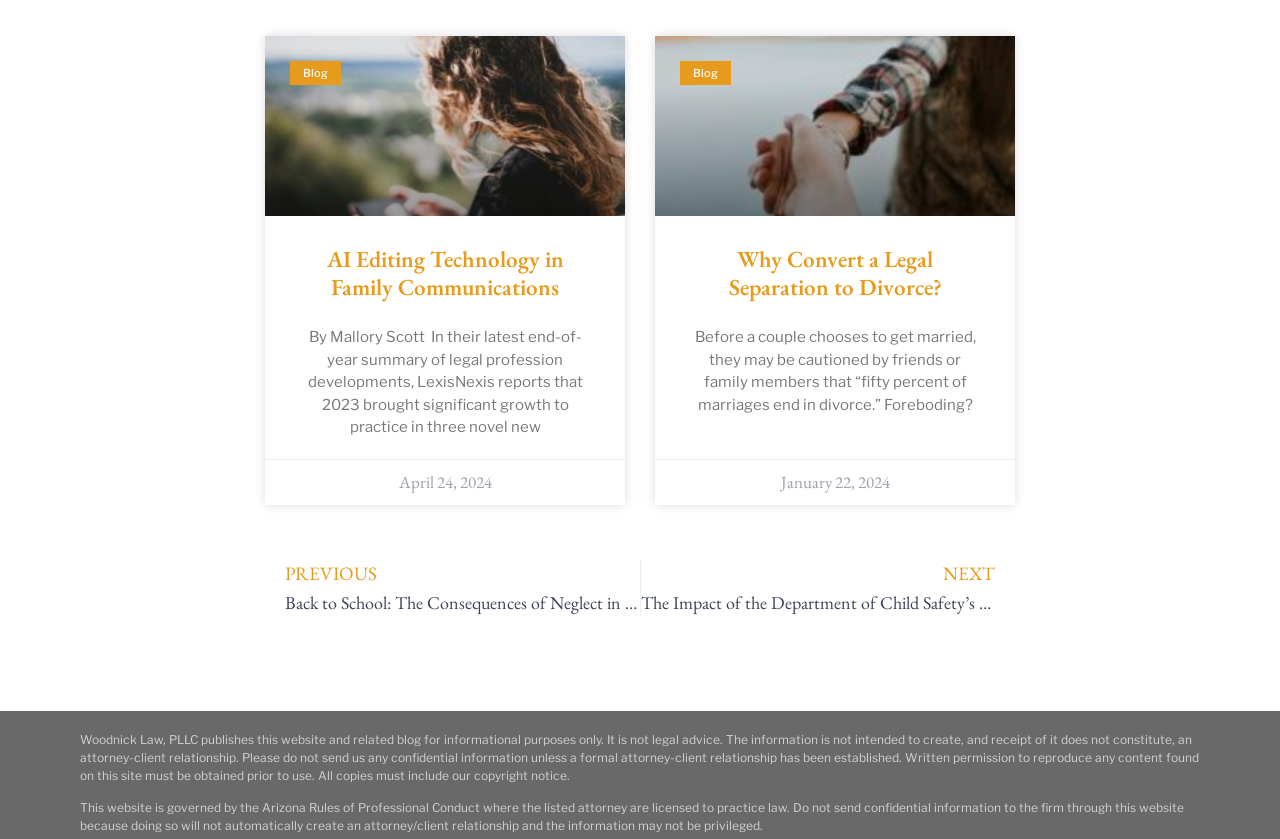What is the title of the first blog post?
Look at the image and answer with only one word or phrase.

AI Editing Technology in Family Communications